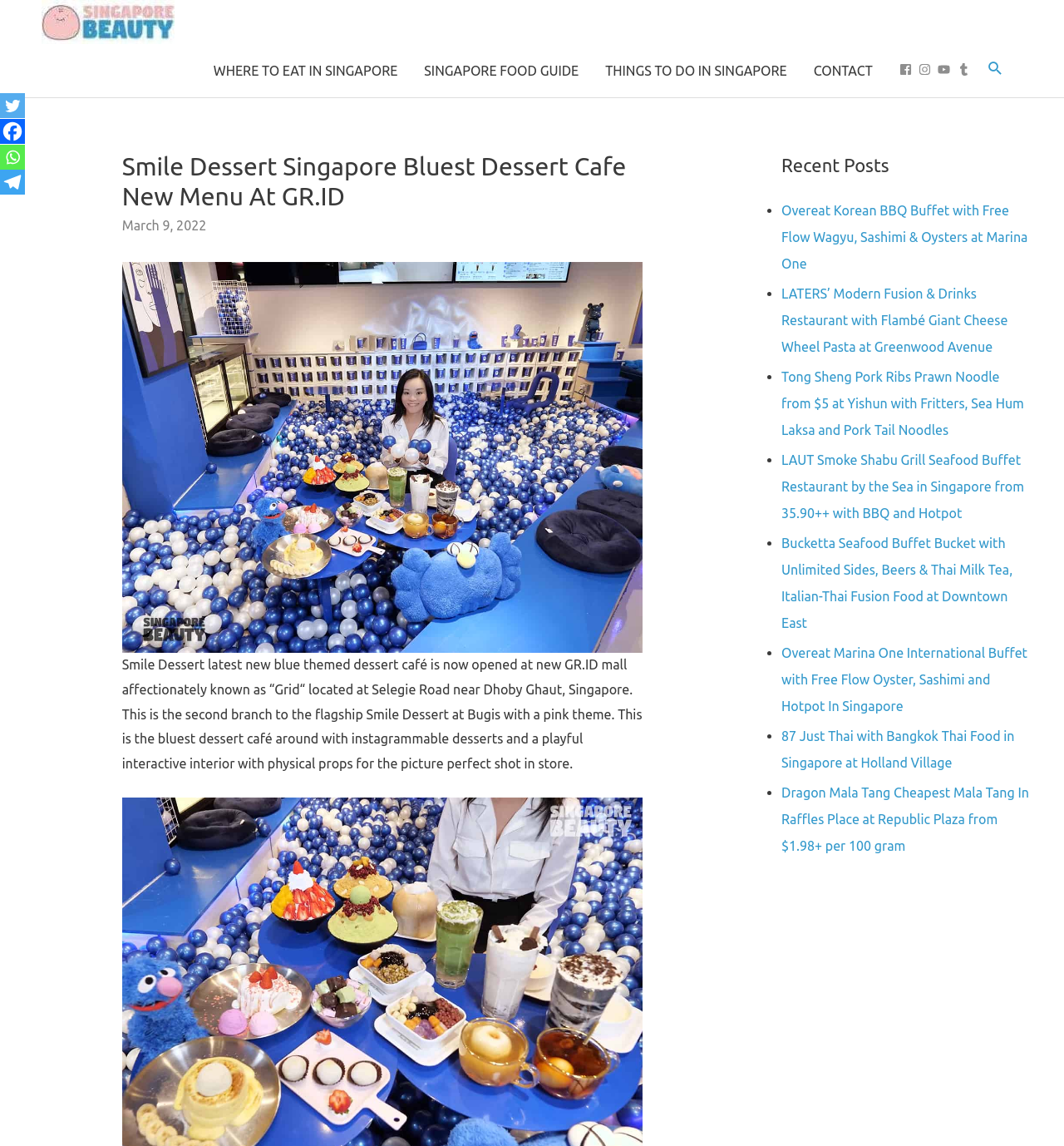Given the element description "aria-label="Telegram" title="Telegram"" in the screenshot, predict the bounding box coordinates of that UI element.

[0.0, 0.148, 0.023, 0.17]